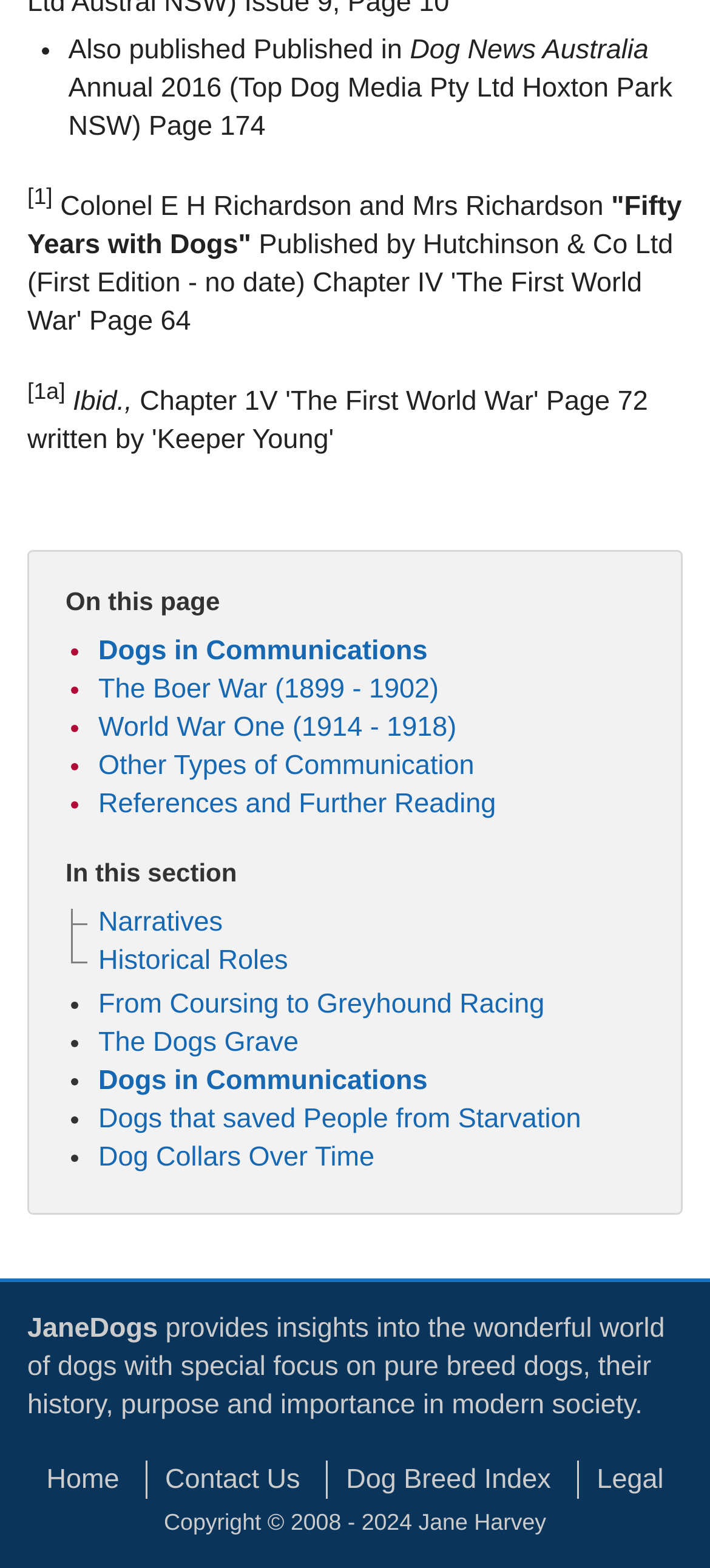Please find the bounding box coordinates of the section that needs to be clicked to achieve this instruction: "View 'Dog Breed Index'".

[0.462, 0.932, 0.802, 0.956]